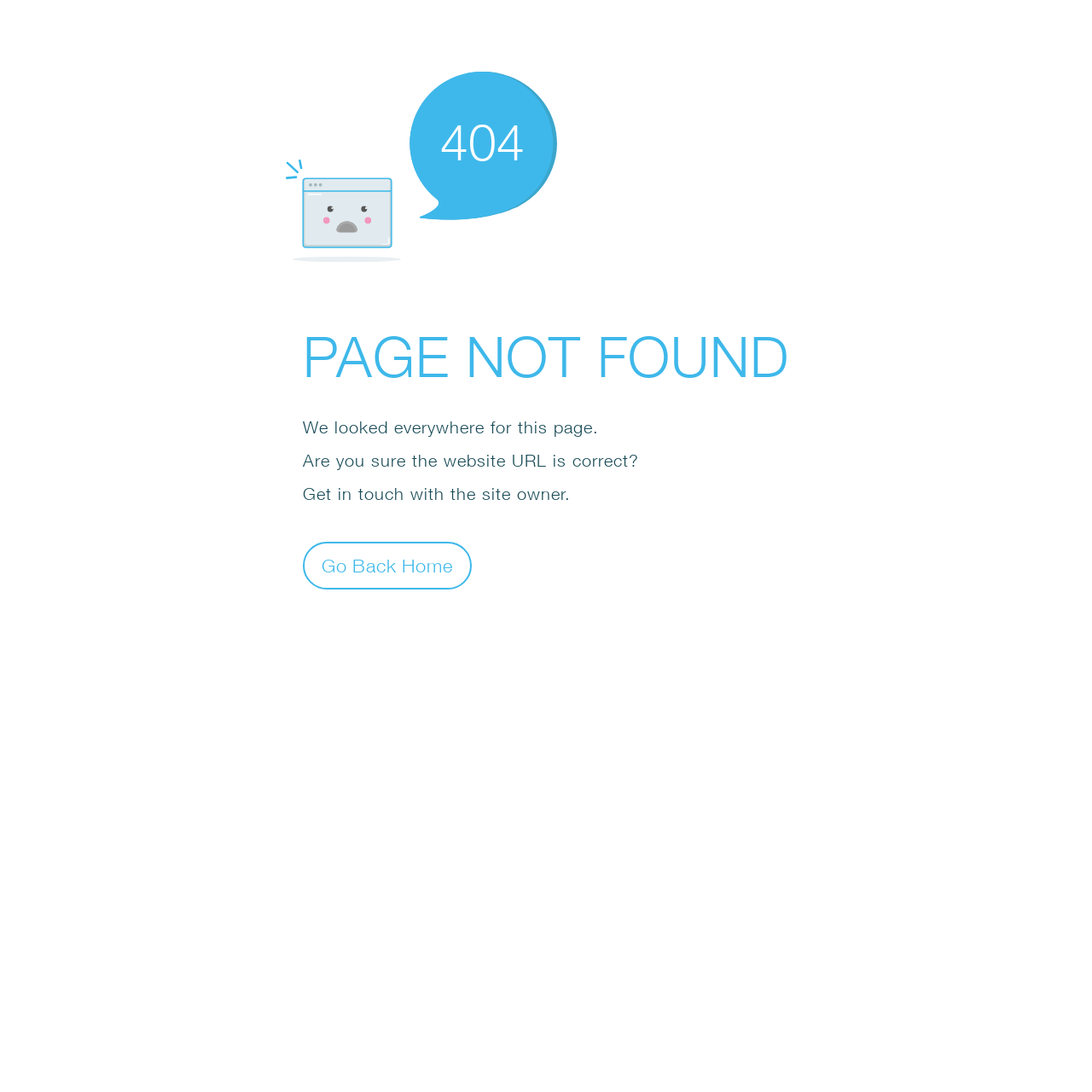Answer in one word or a short phrase: 
How many sections of text are there on the webpage?

4